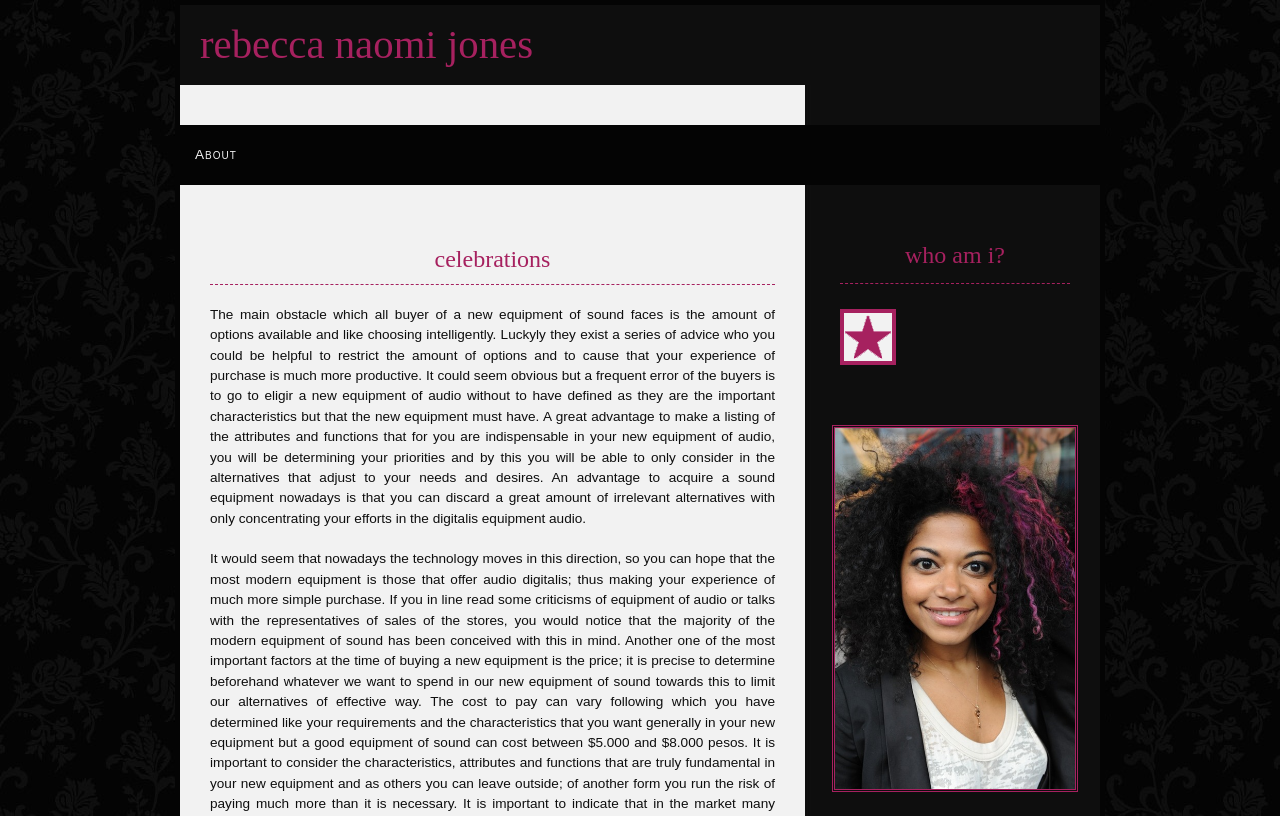Illustrate the webpage with a detailed description.

The webpage is about Celebrations and Rebecca Naomi Jones. At the top, there is a large heading that reads "Rebecca Naomi Jones" with a link to the same text. Below this, there is a smaller link to "About". 

Further down, there is a heading that says "Celebrations". Below this heading, there is a block of text that discusses the challenges of buying new audio equipment and provides advice on how to make a more informed purchase. 

To the right of the "Celebrations" heading, there is a section with a heading that asks "Who am I?" Below this, there are two images, one above the other. The images are not described, but they are likely related to Rebecca Naomi Jones or Celebrations.